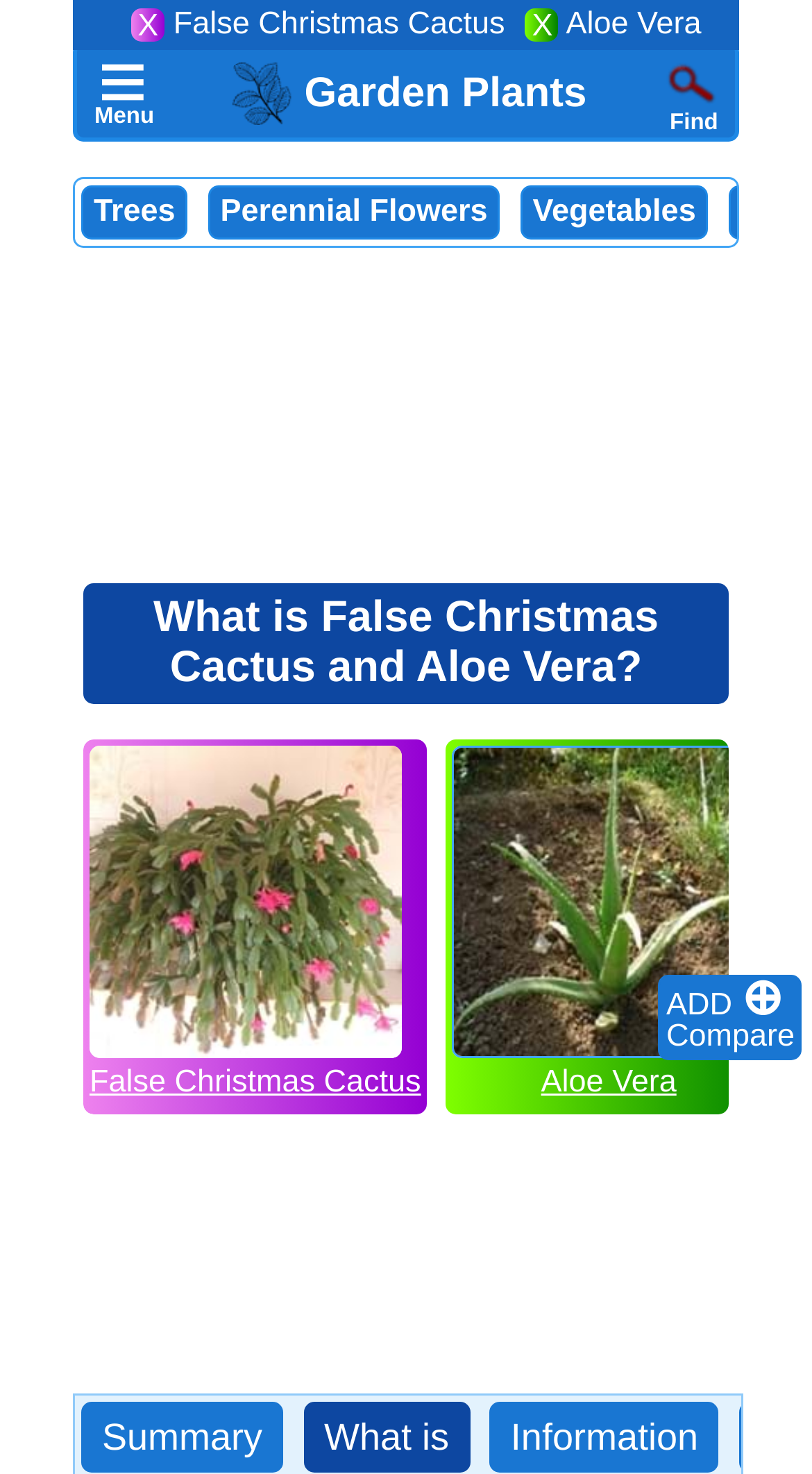How many links are there in the top menu?
Based on the image, answer the question with a single word or brief phrase.

3